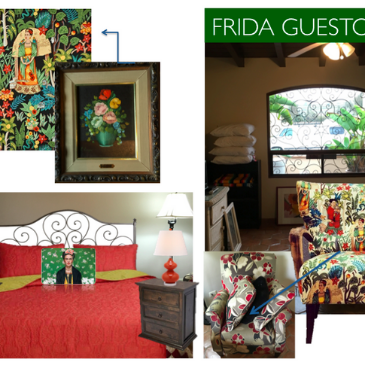Explain the image with as much detail as possible.

The image showcases a vibrant interior inspired by the renowned artist Frida Kahlo. The setting features a cozy guest room adorned with rich colors and eclectic decor. A striking red bedspread complements the whimsical patterns on the decorative pillows, prominently featuring Frida Kahlo's iconic imagery. Beside the bed, a stylish nightstand with a bold lamp provides a warm glow. 

The walls are adorned with framed artwork, including a colorful portrayal of flowers and traditional motifs that enhance the room's lively atmosphere. To the right, a large window with decorative iron grilles allows natural light to illuminate the space, while neatly stacked linens add a touch of comfort. A standout armchair covered in vibrant floral upholstery completes the inviting ambiance, making the room a perfect retreat for guests seeking a relaxed and artsy environment. 

Above, the words "FRIDA GUEST ROOM" boldly highlight the thematic inspiration, inviting visitors to experience this colorful and artistic space.